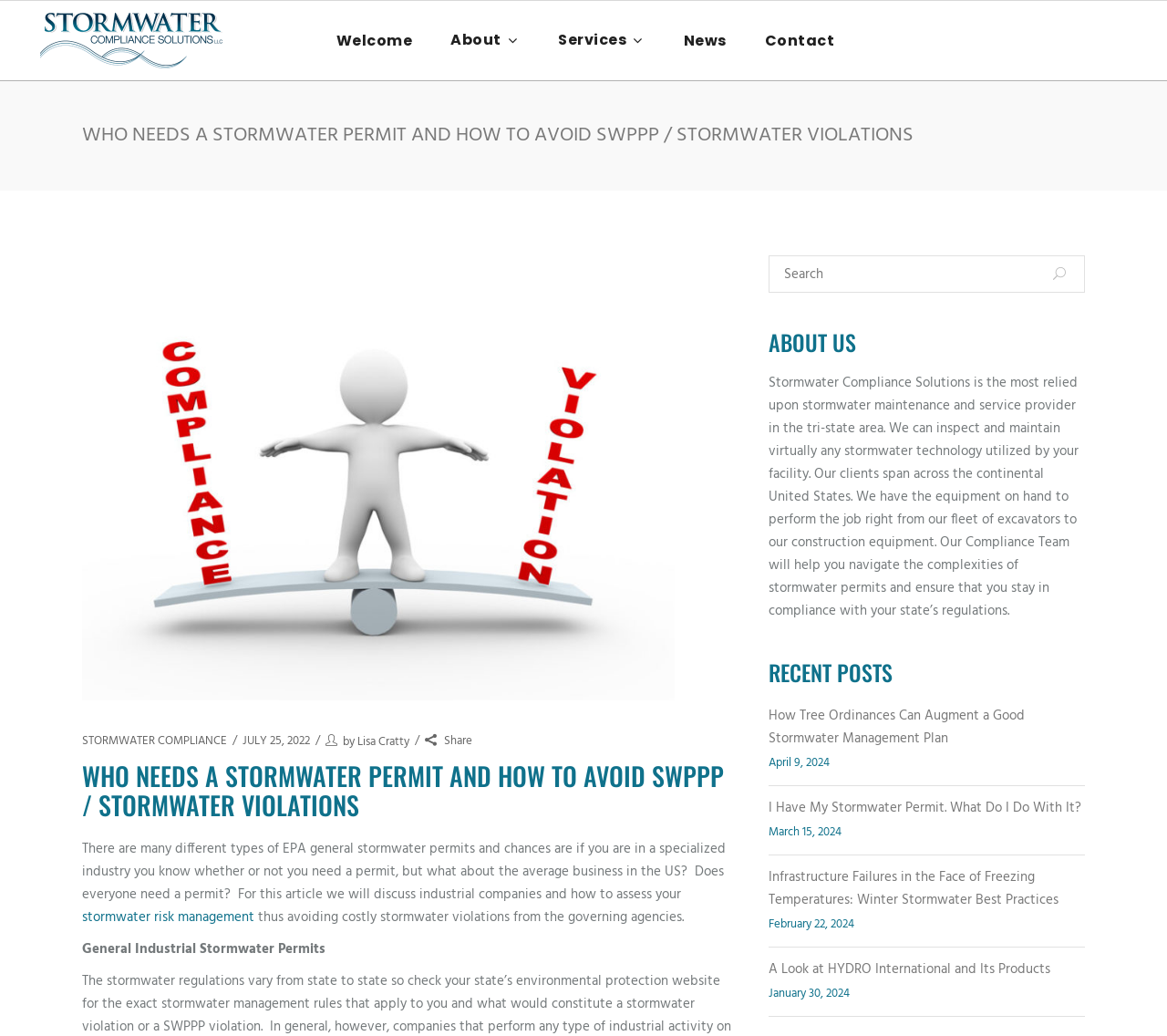Find the bounding box coordinates of the element I should click to carry out the following instruction: "Read the article about stormwater risk management".

[0.07, 0.875, 0.218, 0.896]